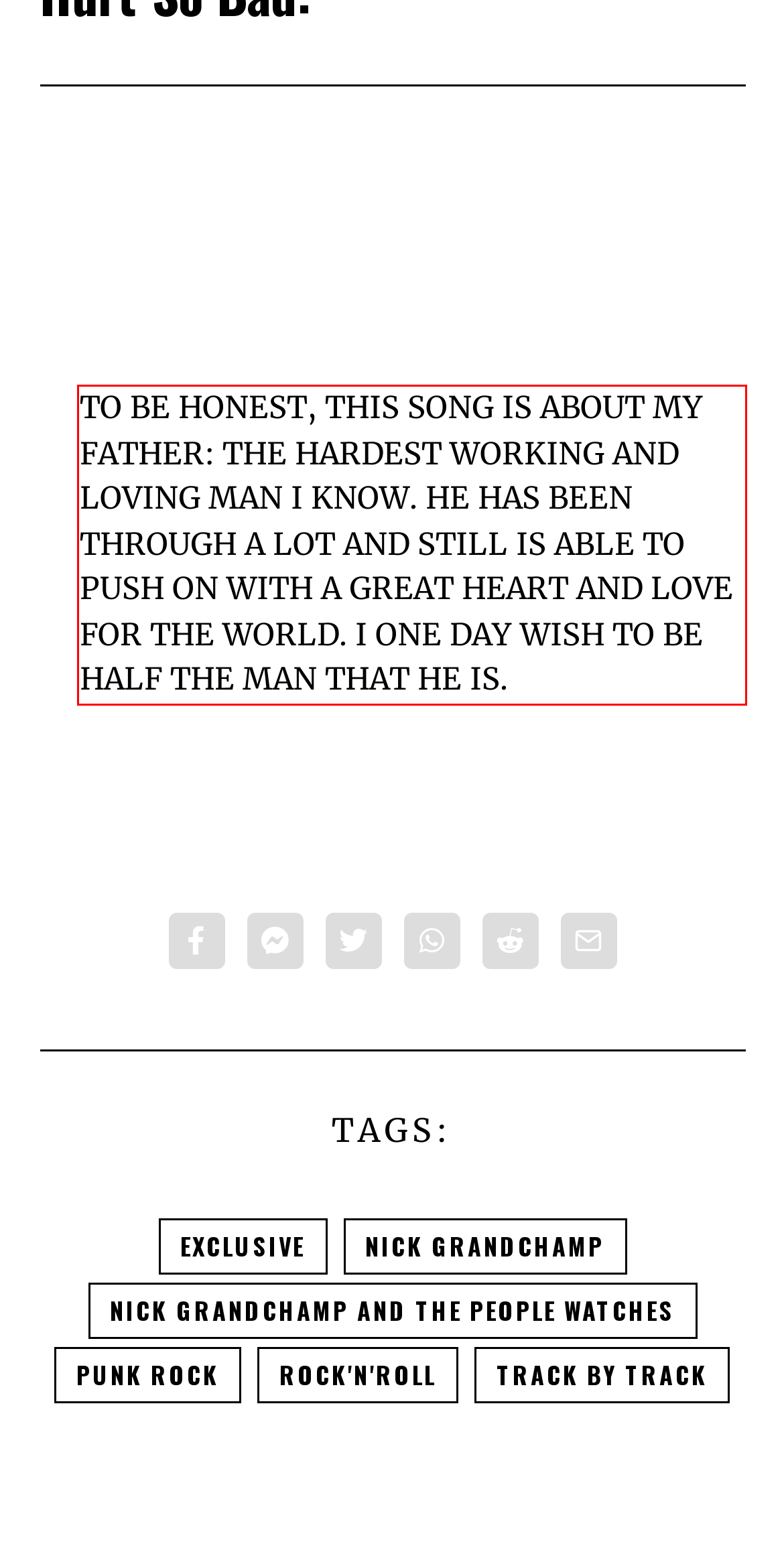Within the screenshot of the webpage, locate the red bounding box and use OCR to identify and provide the text content inside it.

TO BE HONEST, THIS SONG IS ABOUT MY FATHER: THE HARDEST WORKING AND LOVING MAN I KNOW. HE HAS BEEN THROUGH A LOT AND STILL IS ABLE TO PUSH ON WITH A GREAT HEART AND LOVE FOR THE WORLD. I ONE DAY WISH TO BE HALF THE MAN THAT HE IS.